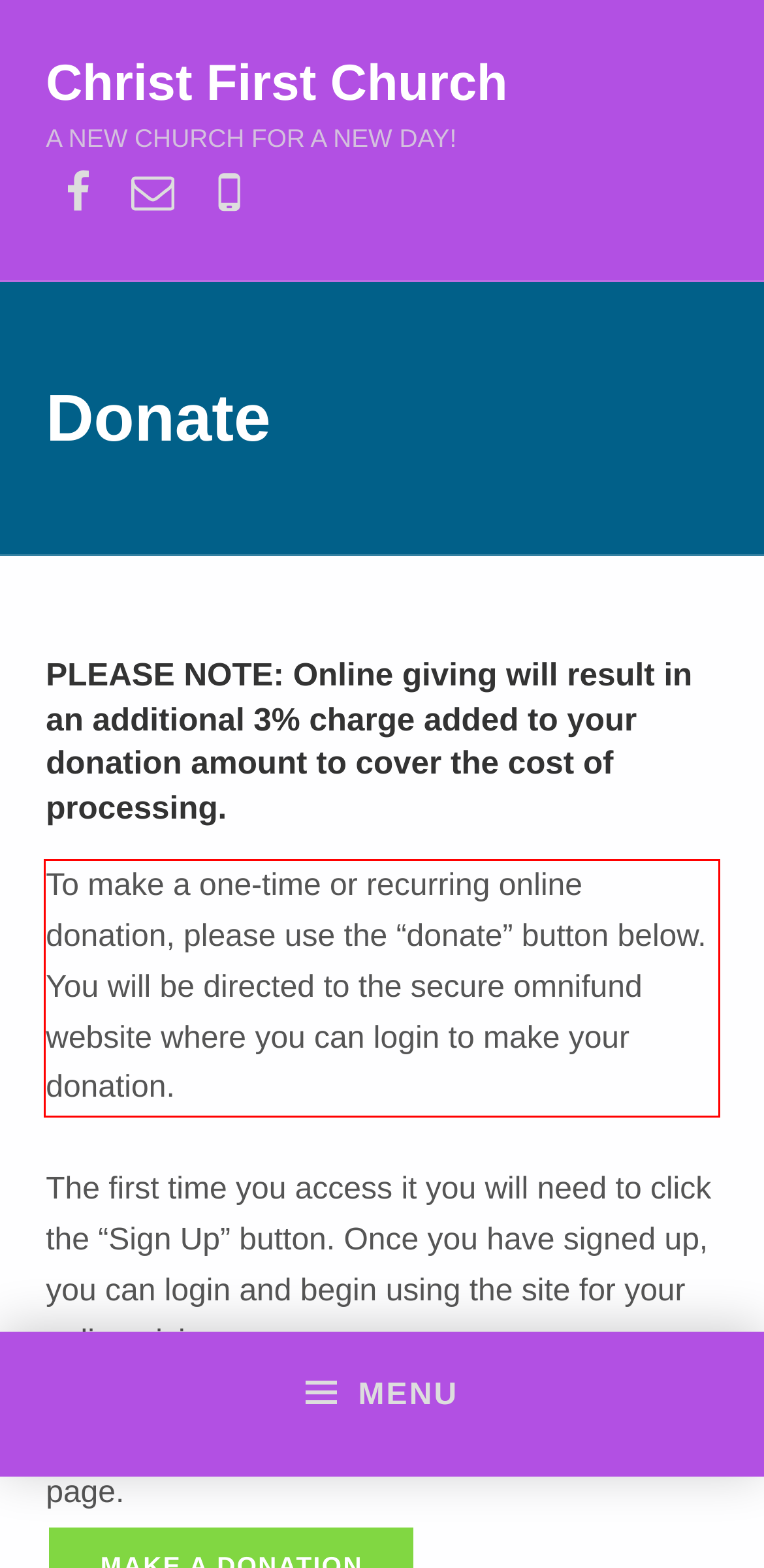Please perform OCR on the text content within the red bounding box that is highlighted in the provided webpage screenshot.

To make a one-time or recurring online donation, please use the “donate” button below. You will be directed to the secure omnifund website where you can login to make your donation.